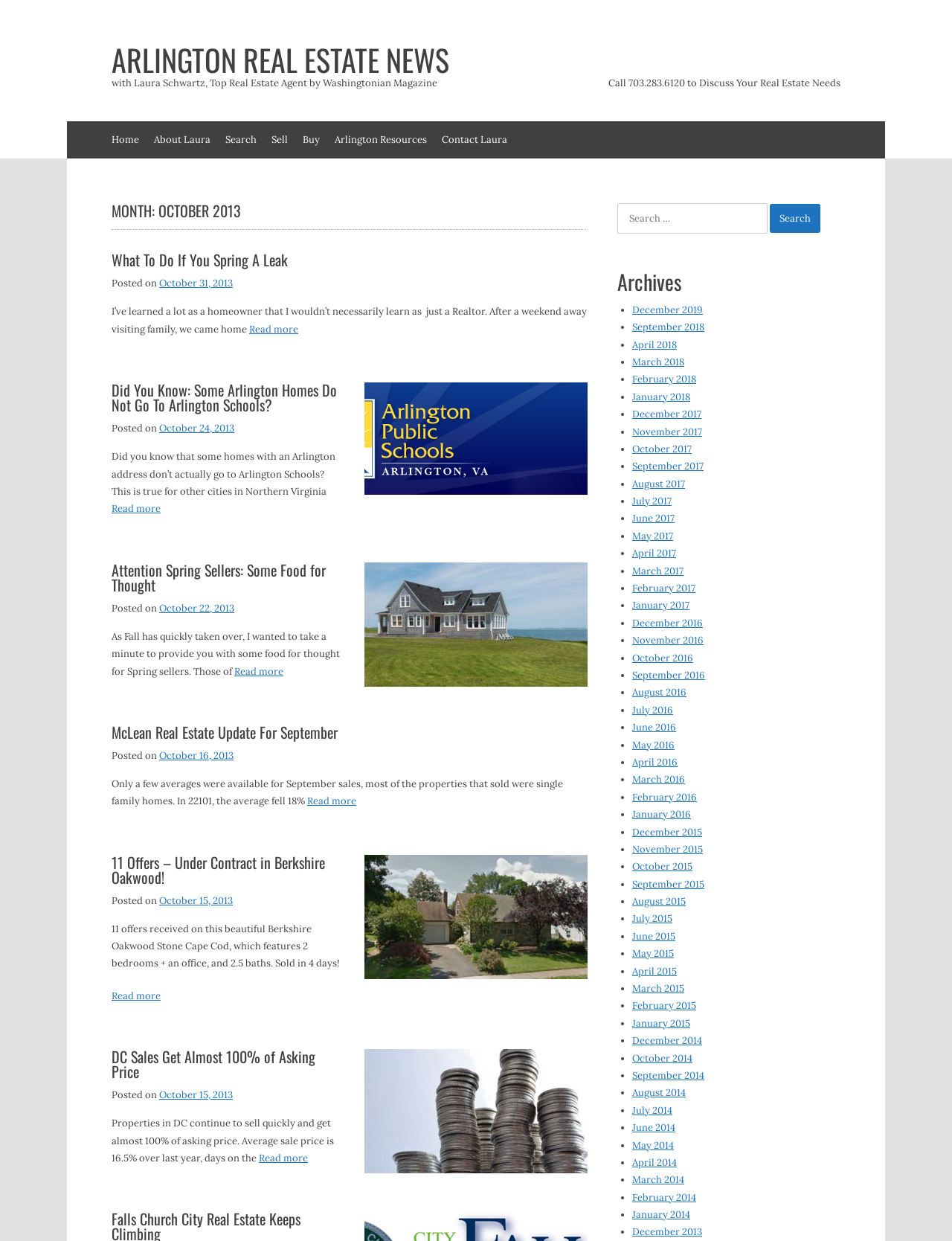Please identify the bounding box coordinates of the element that needs to be clicked to perform the following instruction: "Click on 'Home'".

[0.117, 0.098, 0.146, 0.128]